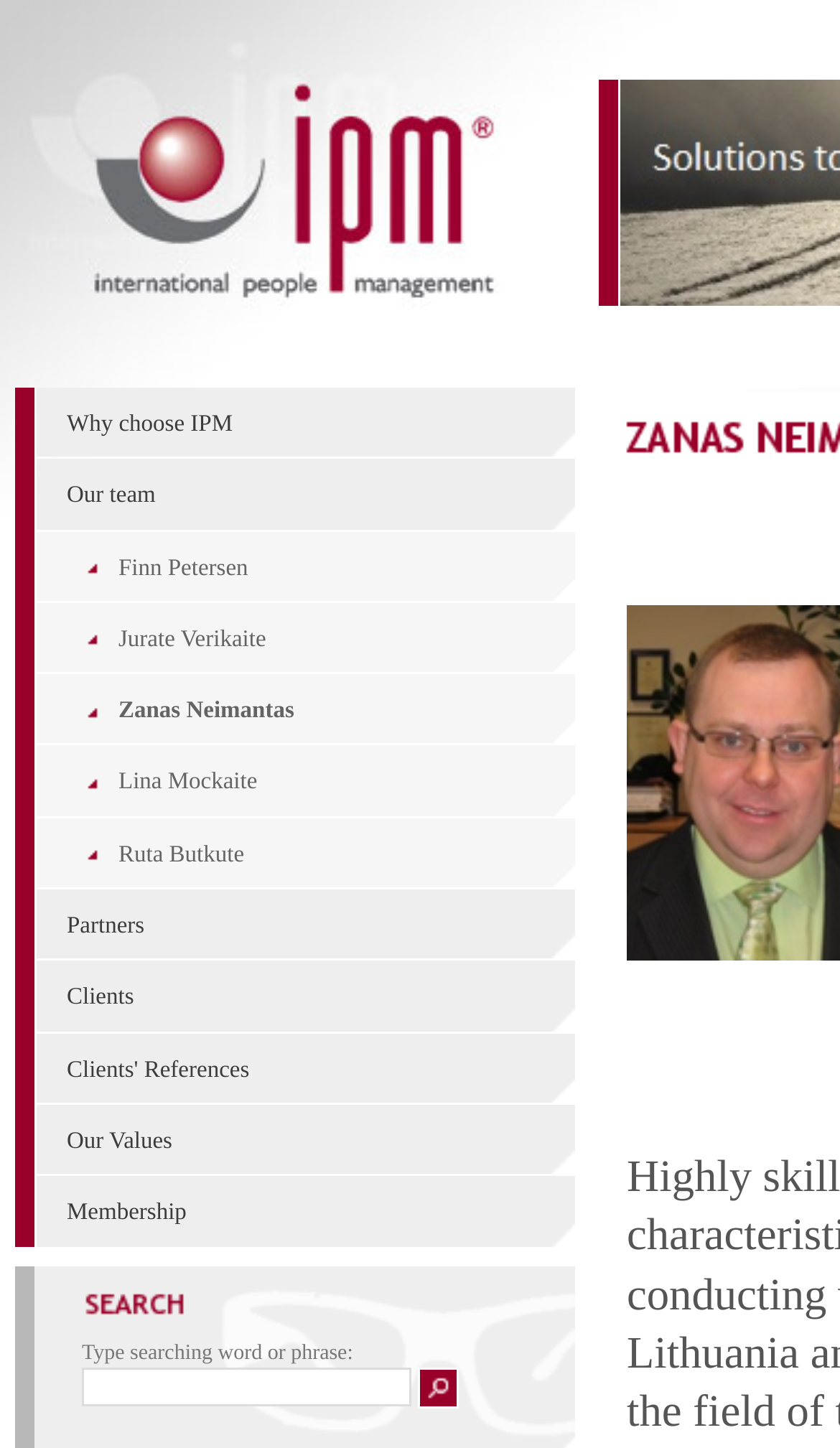What is the name of the person whose link is above 'Finn Petersen'?
Please respond to the question with a detailed and thorough explanation.

By analyzing the vertical positions of the links based on their y1, y2 coordinates, I found that the link 'Zanas Neimantas' is above the link 'Finn Petersen', so the answer is 'Zanas Neimantas'.